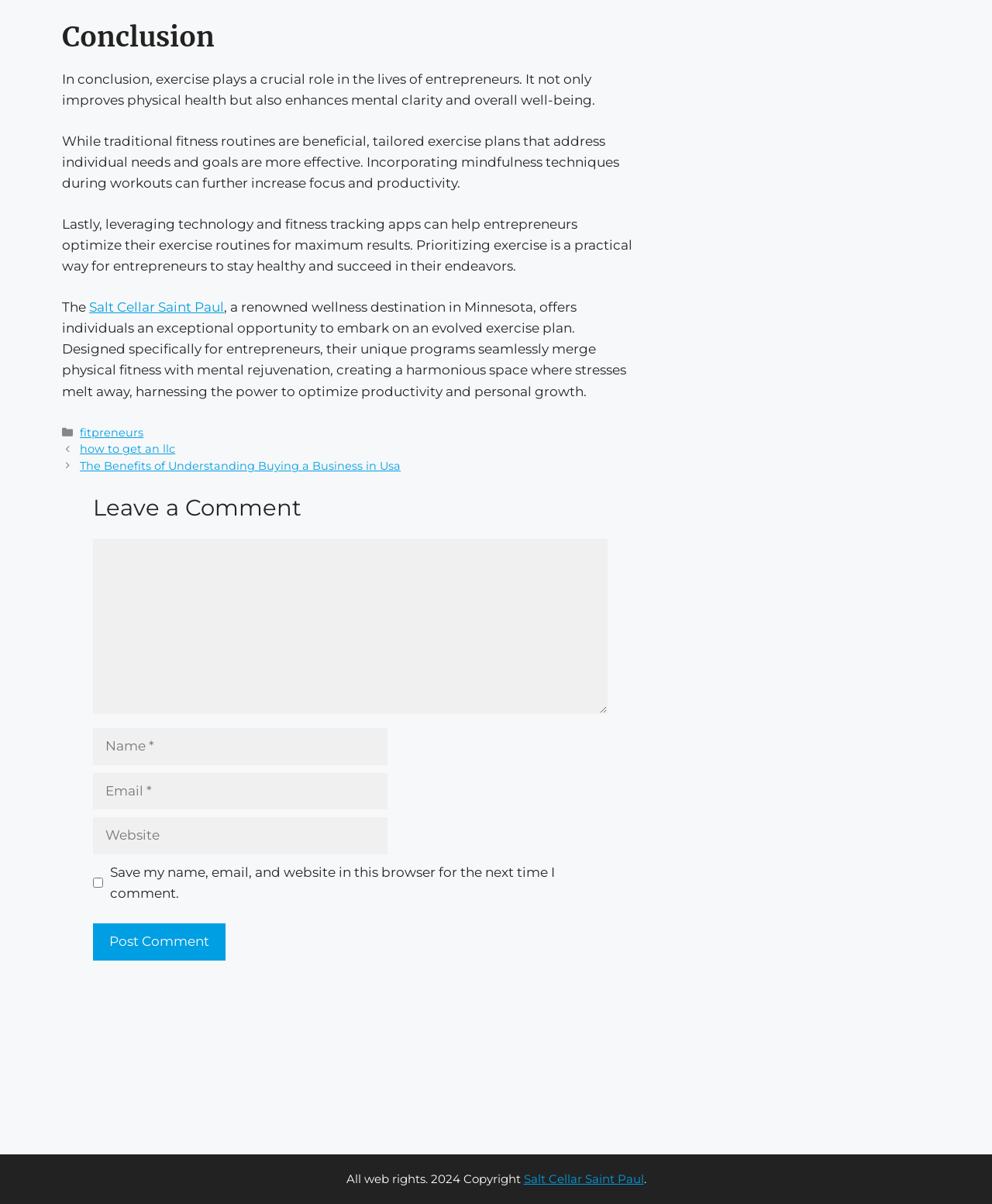Please find the bounding box coordinates of the section that needs to be clicked to achieve this instruction: "Enter your name in the 'Name' field".

[0.094, 0.605, 0.391, 0.635]